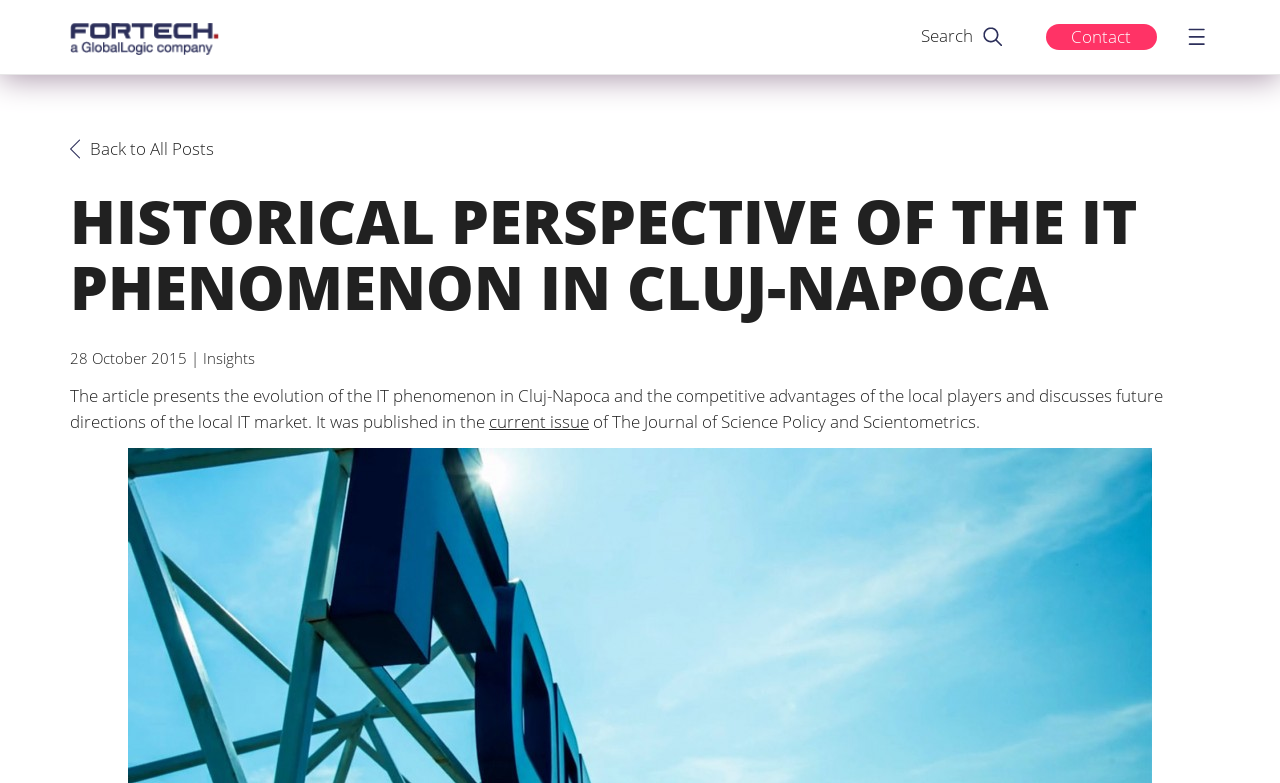What is the company name?
We need a detailed and meticulous answer to the question.

The company name can be found in the top-left corner of the webpage, where it says 'Fortech | Software Development Company'.